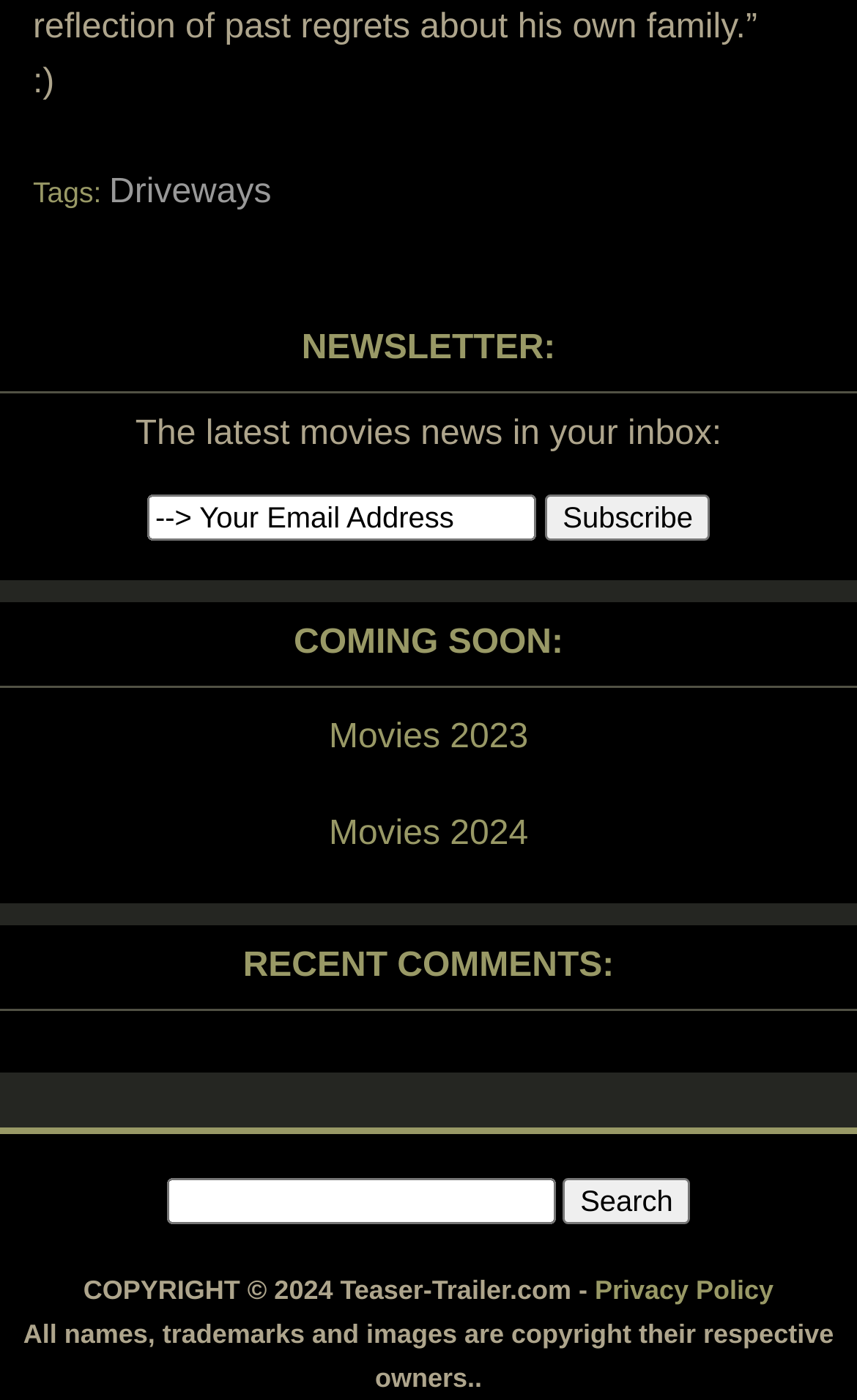Determine the bounding box coordinates in the format (top-left x, top-left y, bottom-right x, bottom-right y). Ensure all values are floating point numbers between 0 and 1. Identify the bounding box of the UI element described by: Privacy Policy

[0.694, 0.91, 0.903, 0.932]